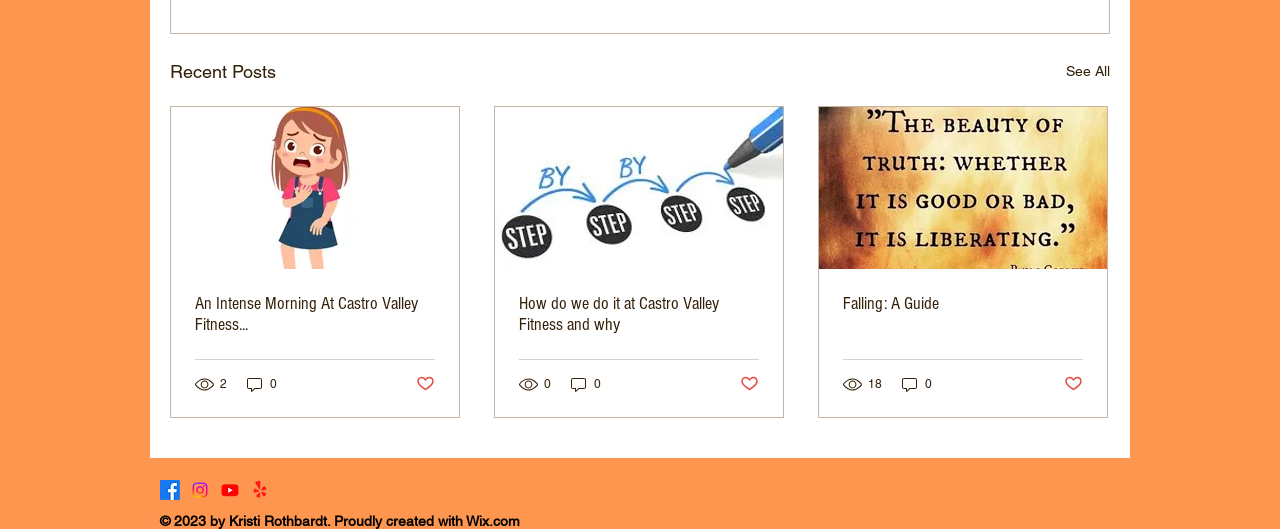Locate the bounding box coordinates of the element that needs to be clicked to carry out the instruction: "Visit the Facebook page". The coordinates should be given as four float numbers ranging from 0 to 1, i.e., [left, top, right, bottom].

[0.125, 0.907, 0.141, 0.945]